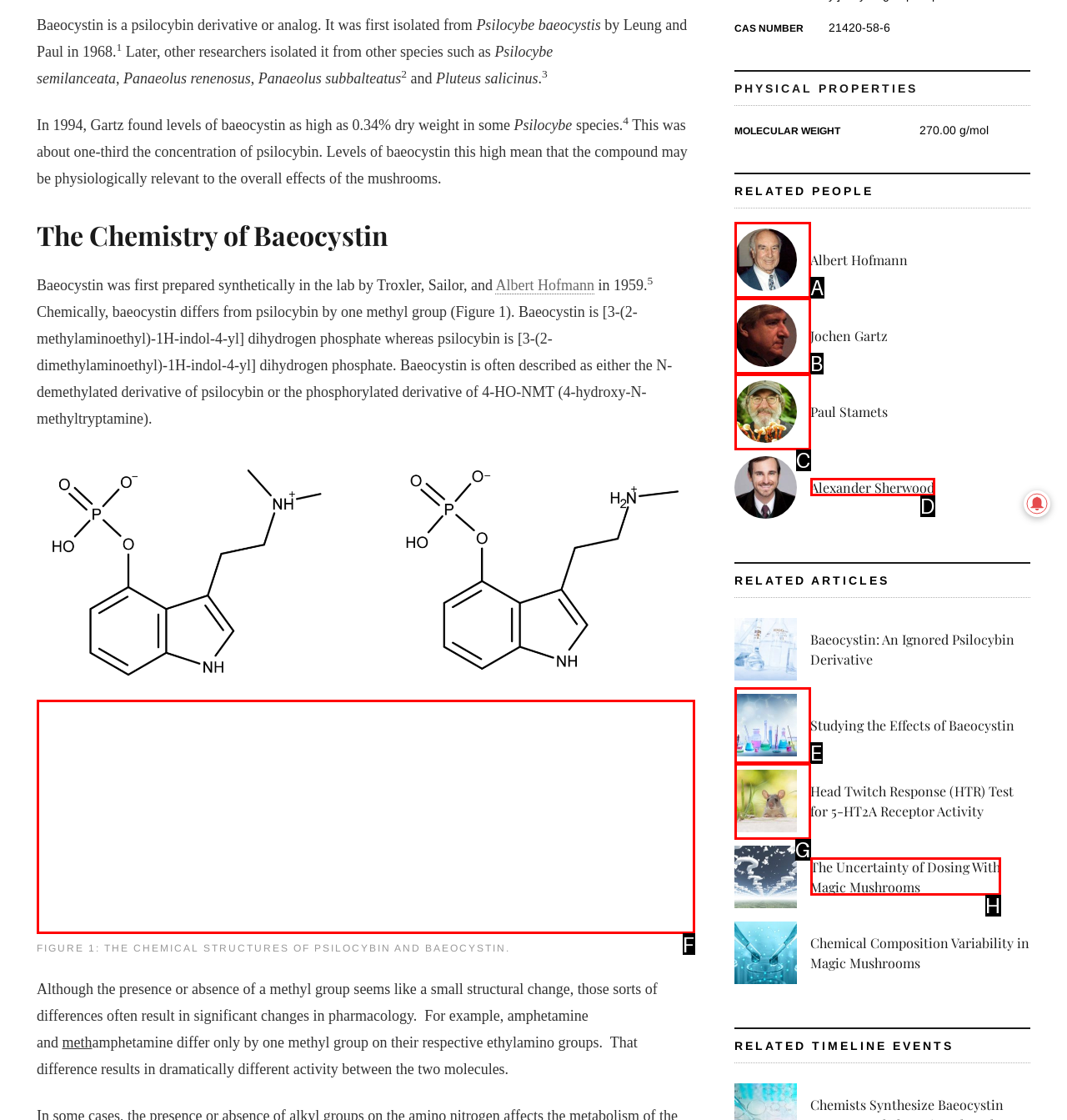Choose the letter of the UI element that aligns with the following description: aria-label="Advertisement" name="aswift_1" title="Advertisement"
State your answer as the letter from the listed options.

F